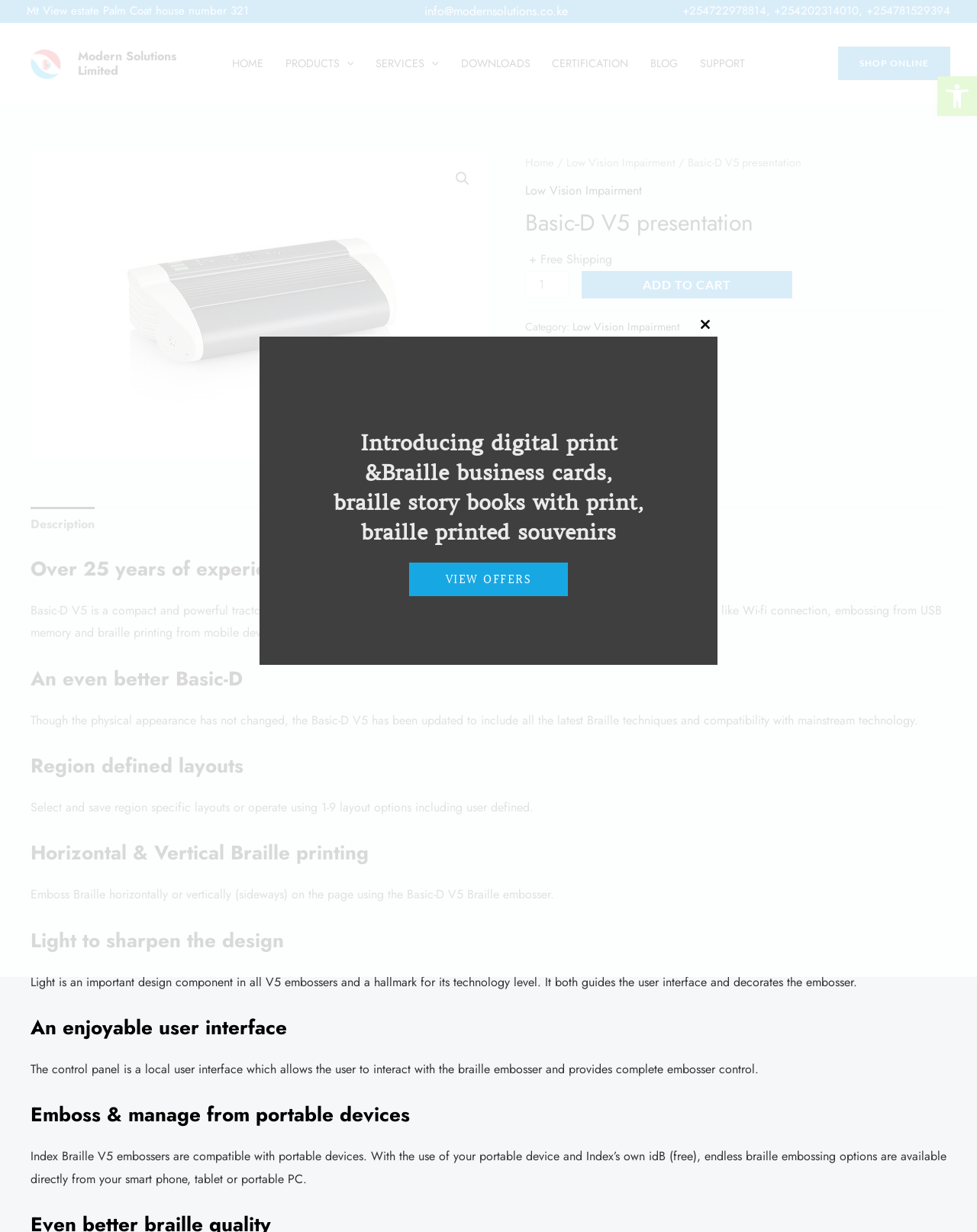Pinpoint the bounding box coordinates for the area that should be clicked to perform the following instruction: "Go to home page".

[0.226, 0.042, 0.281, 0.061]